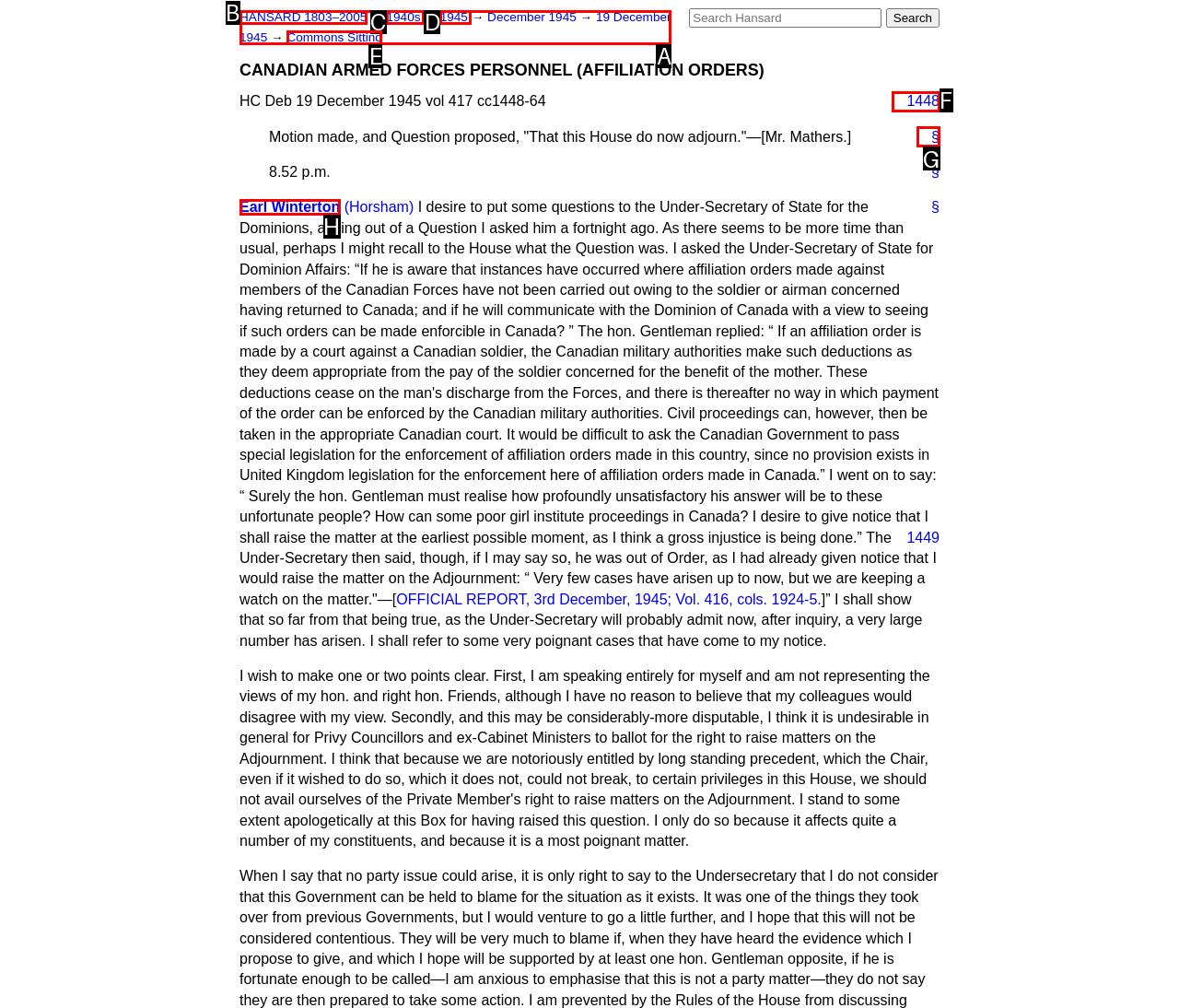Determine the correct UI element to click for this instruction: Go to page 1448. Respond with the letter of the chosen element.

F